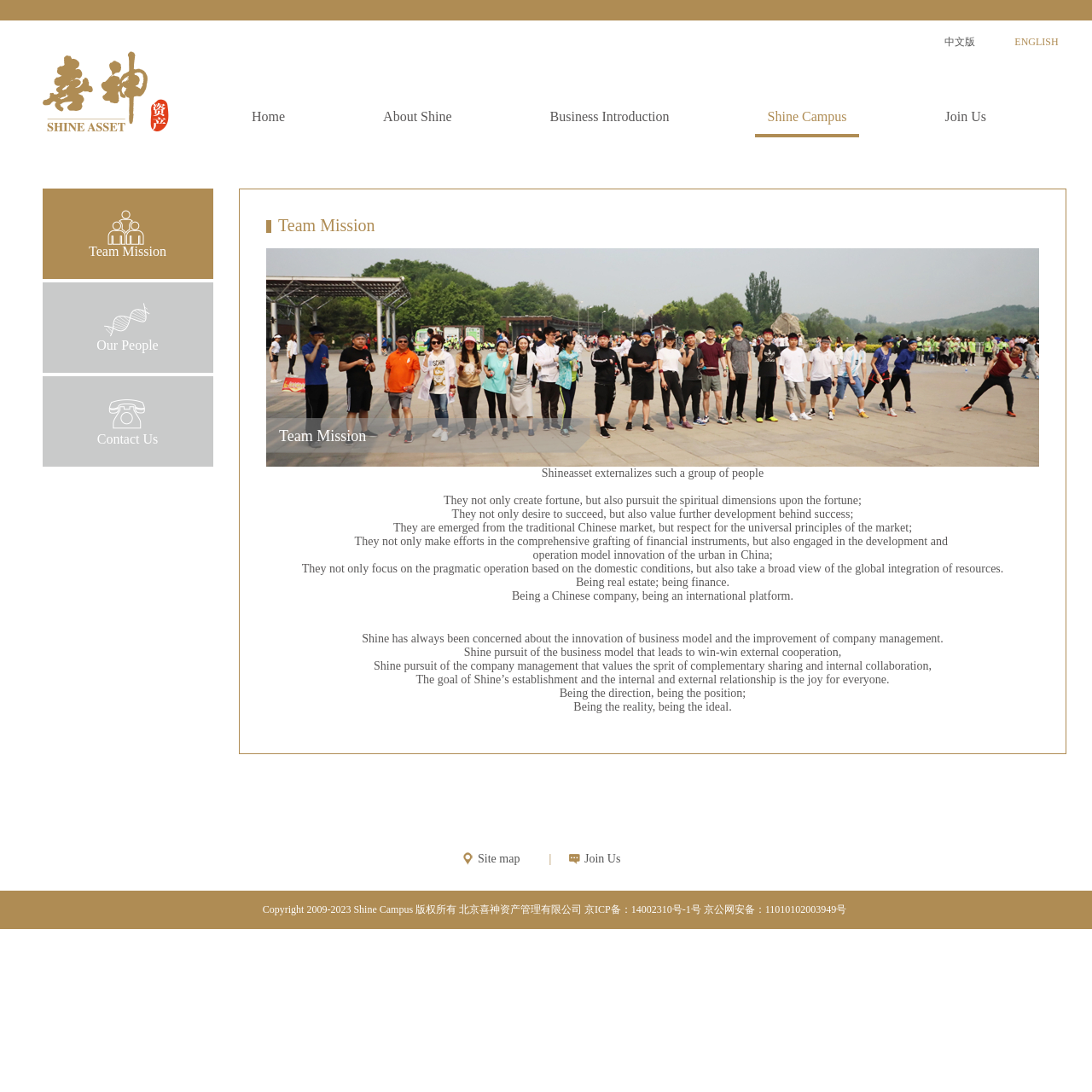What is the company's attitude towards business model innovation?
Observe the image and answer the question with a one-word or short phrase response.

Concerned about innovation